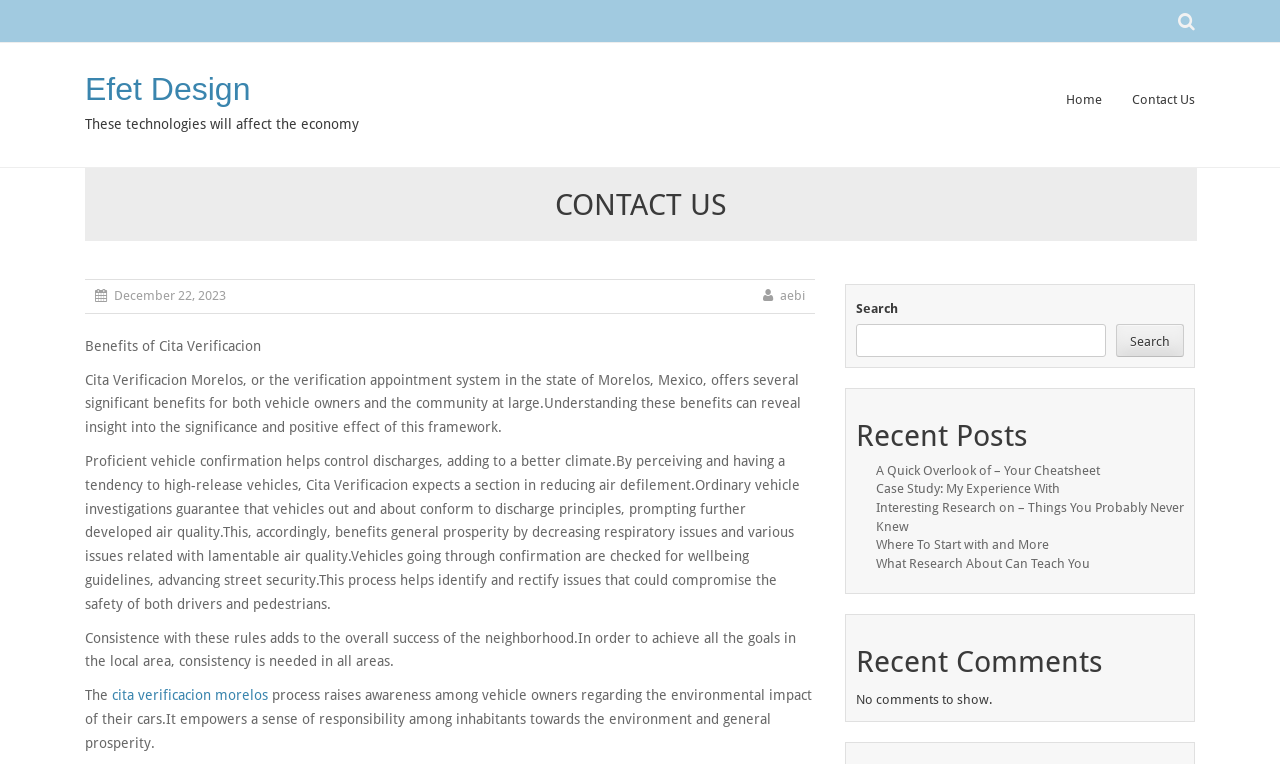Bounding box coordinates should be in the format (top-left x, top-left y, bottom-right x, bottom-right y) and all values should be floating point numbers between 0 and 1. Determine the bounding box coordinate for the UI element described as: Home

[0.821, 0.069, 0.873, 0.219]